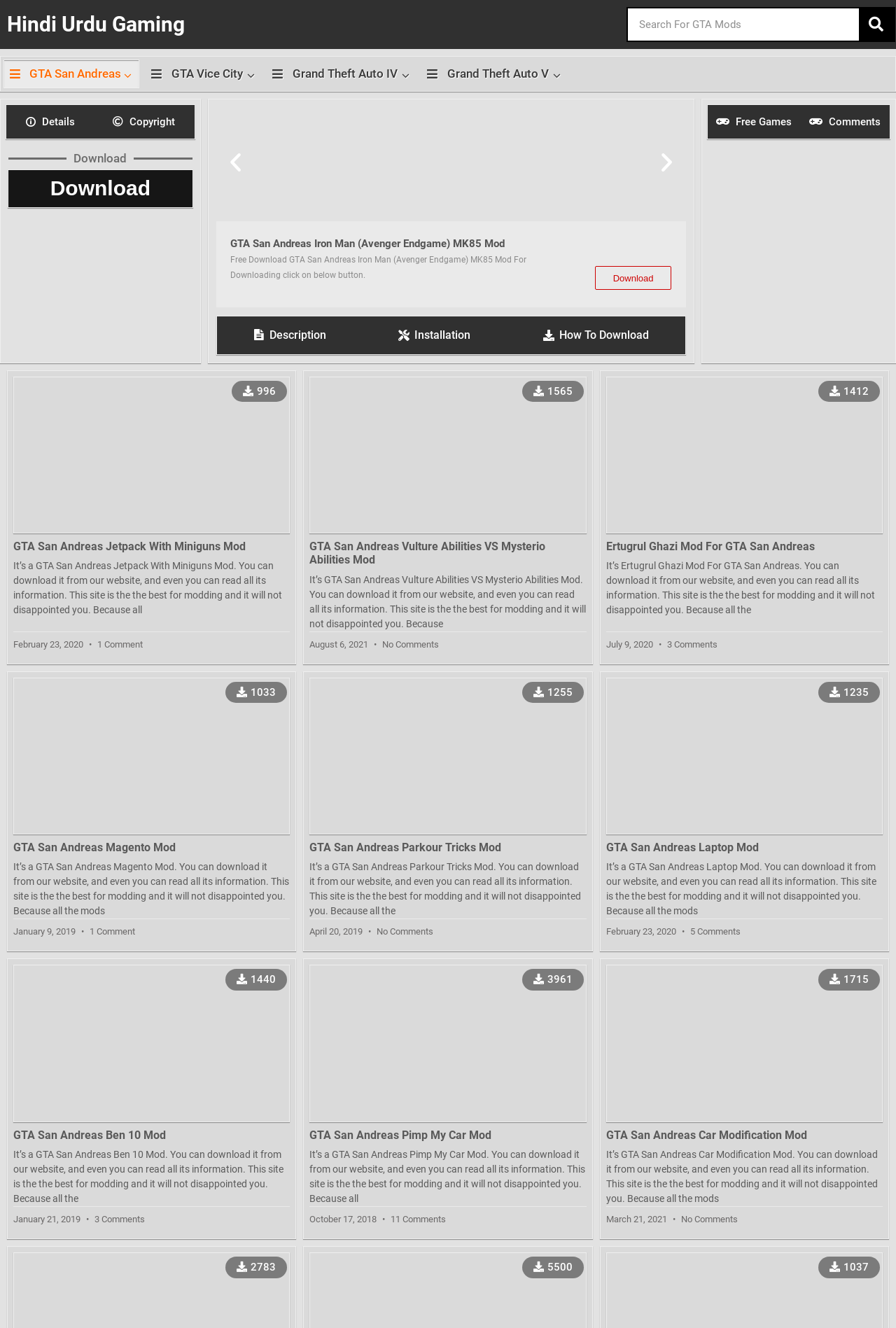Determine the bounding box coordinates of the section I need to click to execute the following instruction: "View comments on GTA San Andreas Laptop Mod". Provide the coordinates as four float numbers between 0 and 1, i.e., [left, top, right, bottom].

[0.768, 0.698, 0.826, 0.706]